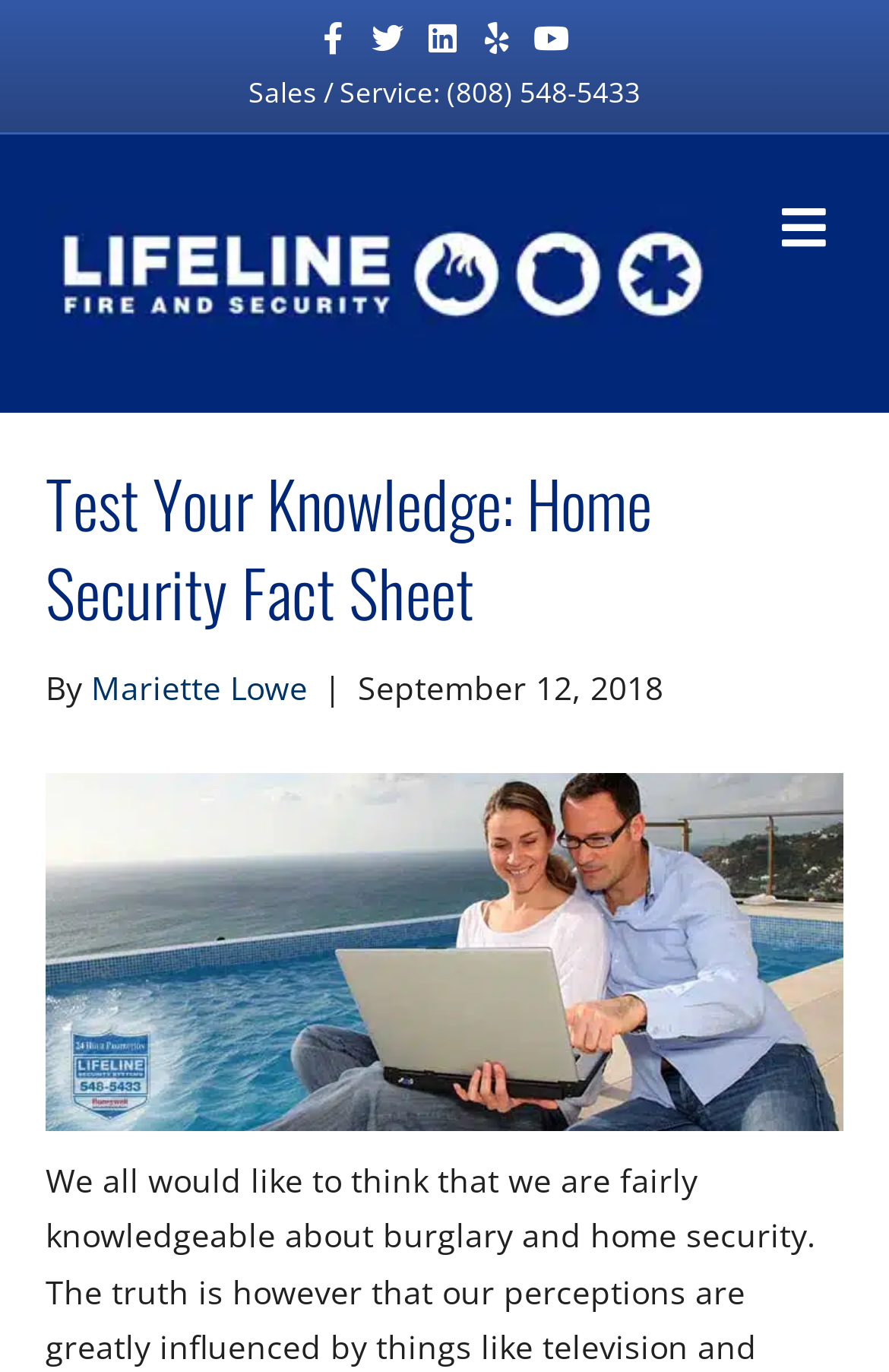What is the company name on the top left?
Carefully analyze the image and provide a detailed answer to the question.

I looked at the top left corner of the webpage and found an image with the company name 'Lifeline Fire & Security'.